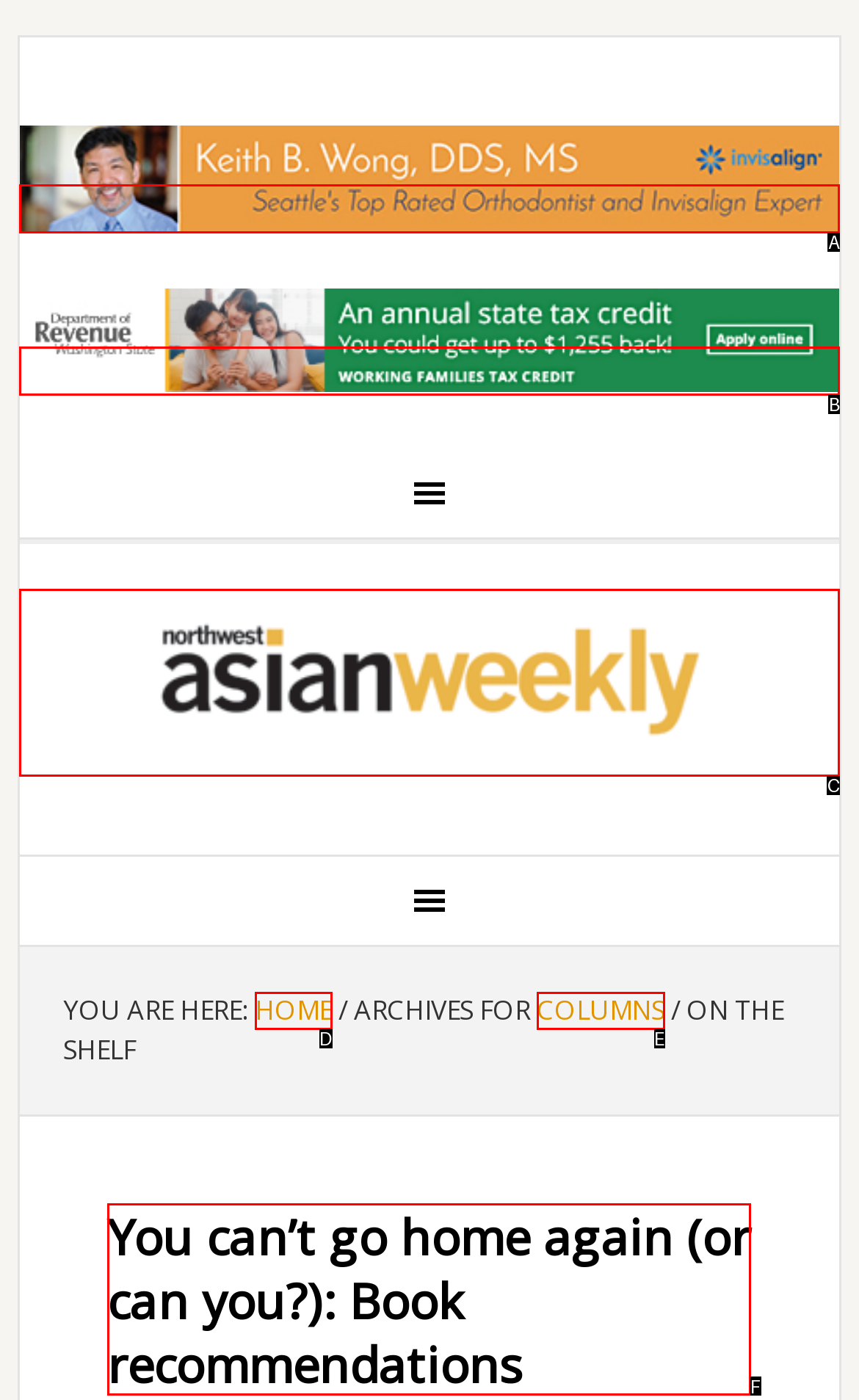Based on the provided element description: - More About Nusrat Salon, identify the best matching HTML element. Respond with the corresponding letter from the options shown.

None